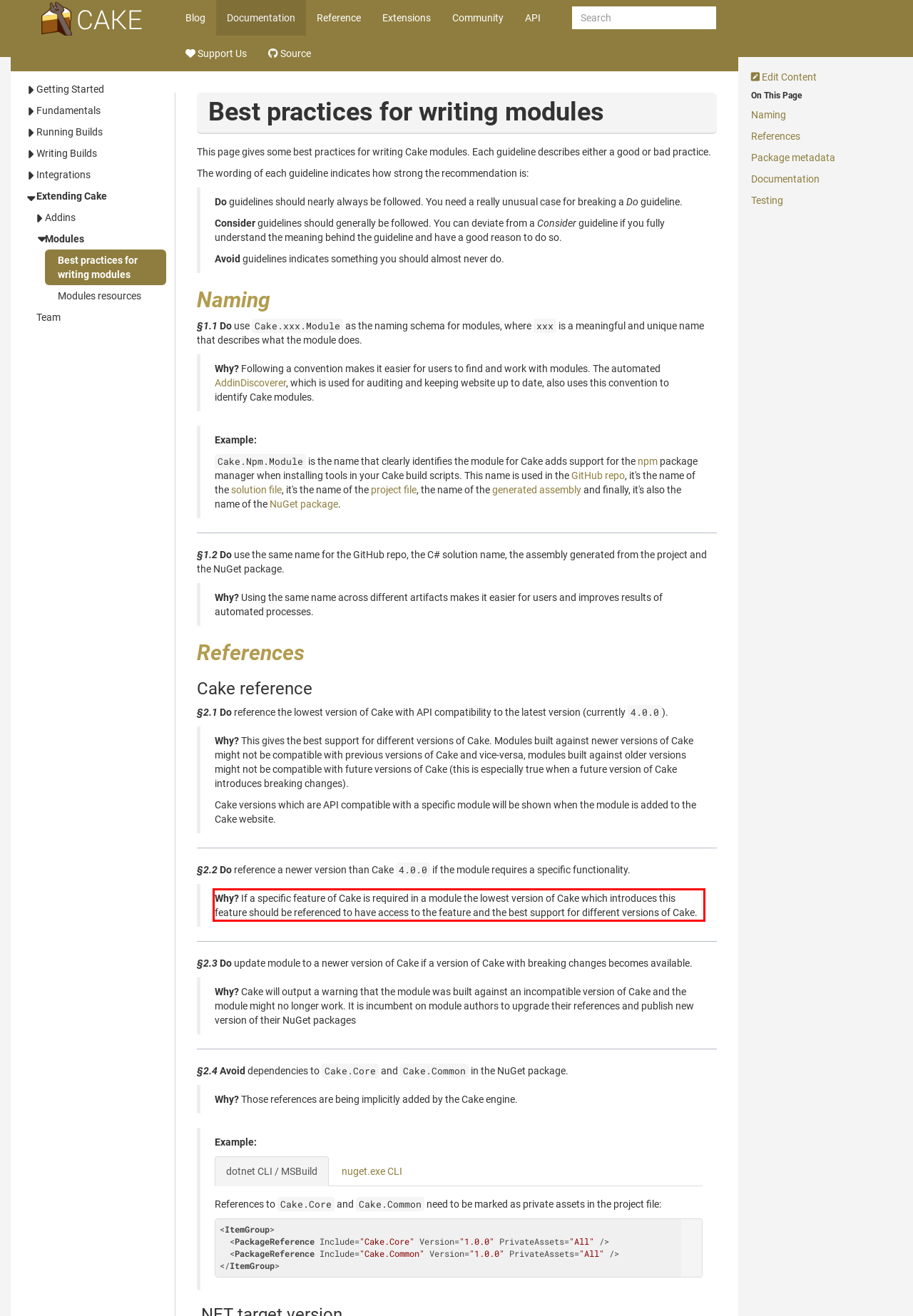You are provided with a screenshot of a webpage containing a red bounding box. Please extract the text enclosed by this red bounding box.

Why? If a specific feature of Cake is required in a module the lowest version of Cake which introduces this feature should be referenced to have access to the feature and the best support for different versions of Cake.